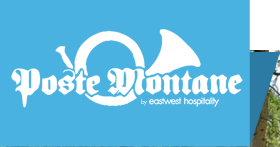Describe all the elements in the image extensively.

The image features the logo of "Poste Montane," a hospitality brand associated with East West Hospitality. The logo is displayed prominently against a vibrant blue background, showcasing the name in a distinctive and elegant white font. The design includes a stylized horn symbol, integrating a unique visual element that complements the brand identity. This logo represents Poste Montane's commitment to quality service and community engagement, reflecting its role in the eco-conscious initiatives discussed on their website, aimed at preserving the stunning Colorado environment for future generations.